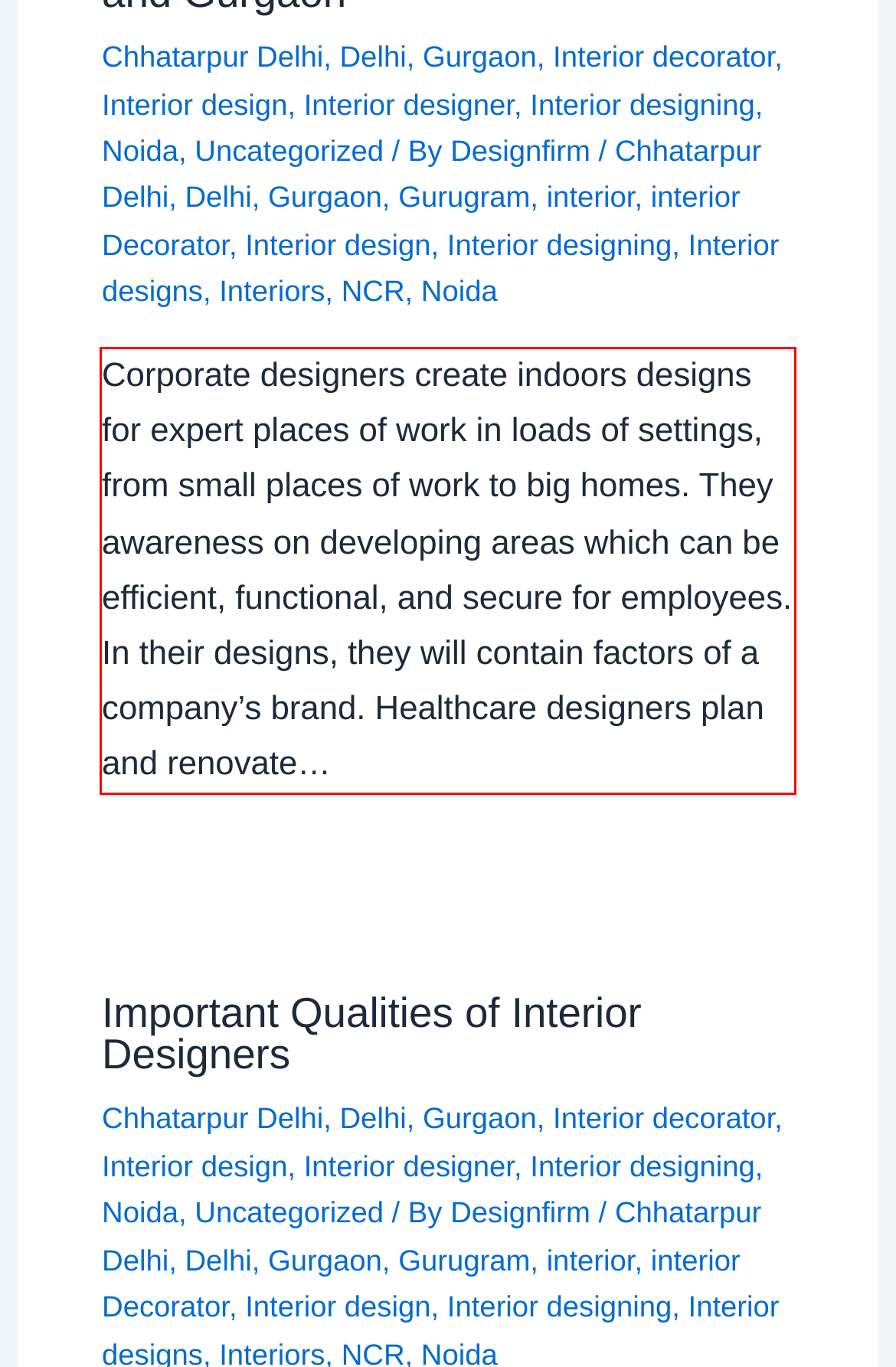Please perform OCR on the text within the red rectangle in the webpage screenshot and return the text content.

Corporate designers create indoors designs for expert places of work in loads of settings, from small places of work to big homes. They awareness on developing areas which can be efficient, functional, and secure for employees. In their designs, they will contain factors of a company’s brand. Healthcare designers plan and renovate…